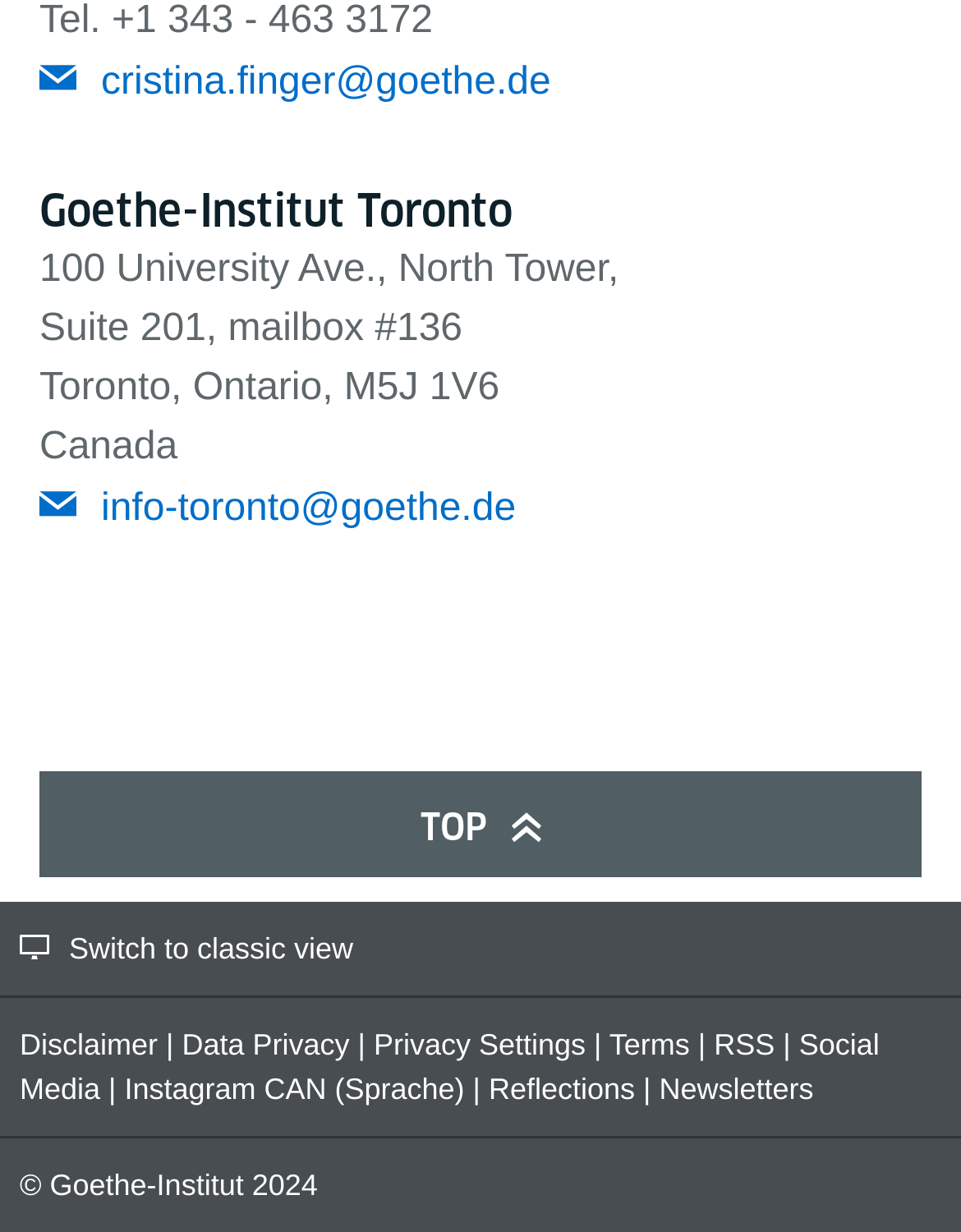Find the bounding box coordinates of the area that needs to be clicked in order to achieve the following instruction: "Switch to classic view". The coordinates should be specified as four float numbers between 0 and 1, i.e., [left, top, right, bottom].

[0.021, 0.756, 0.368, 0.784]